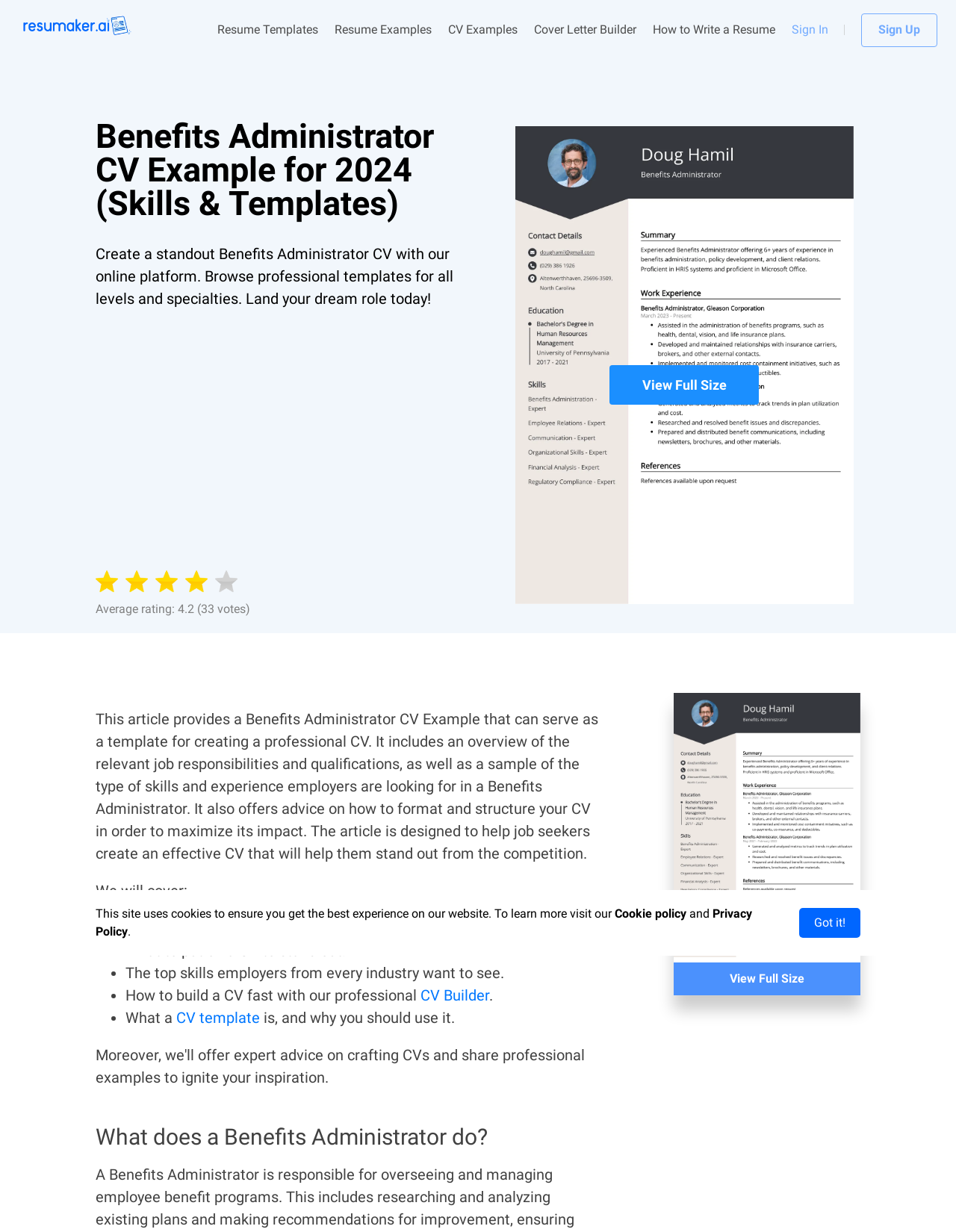Kindly determine the bounding box coordinates for the area that needs to be clicked to execute this instruction: "Learn 'How to write a CV'".

[0.131, 0.746, 0.255, 0.761]